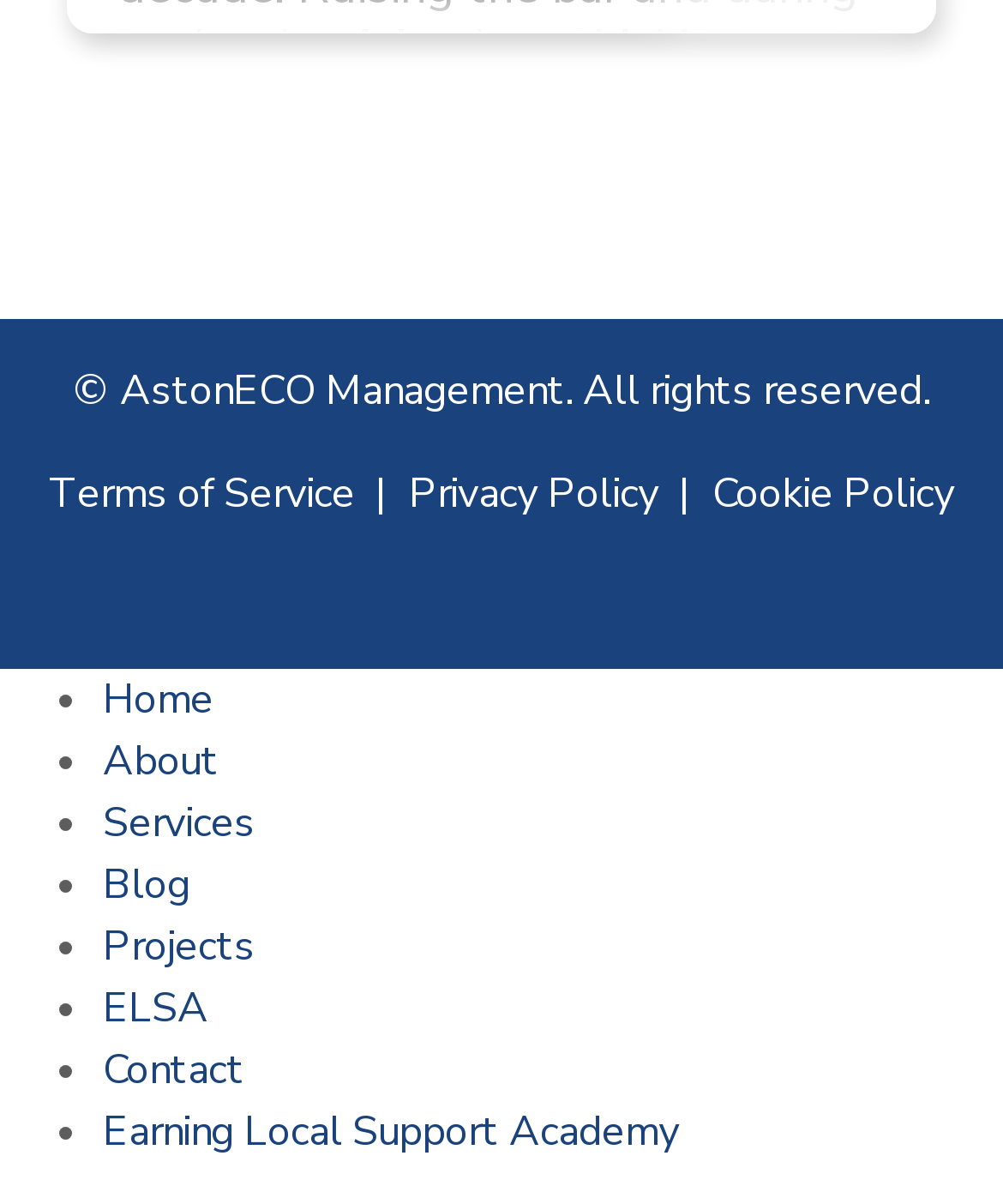Locate the bounding box of the UI element with the following description: "Cookie Policy".

[0.71, 0.388, 0.951, 0.435]